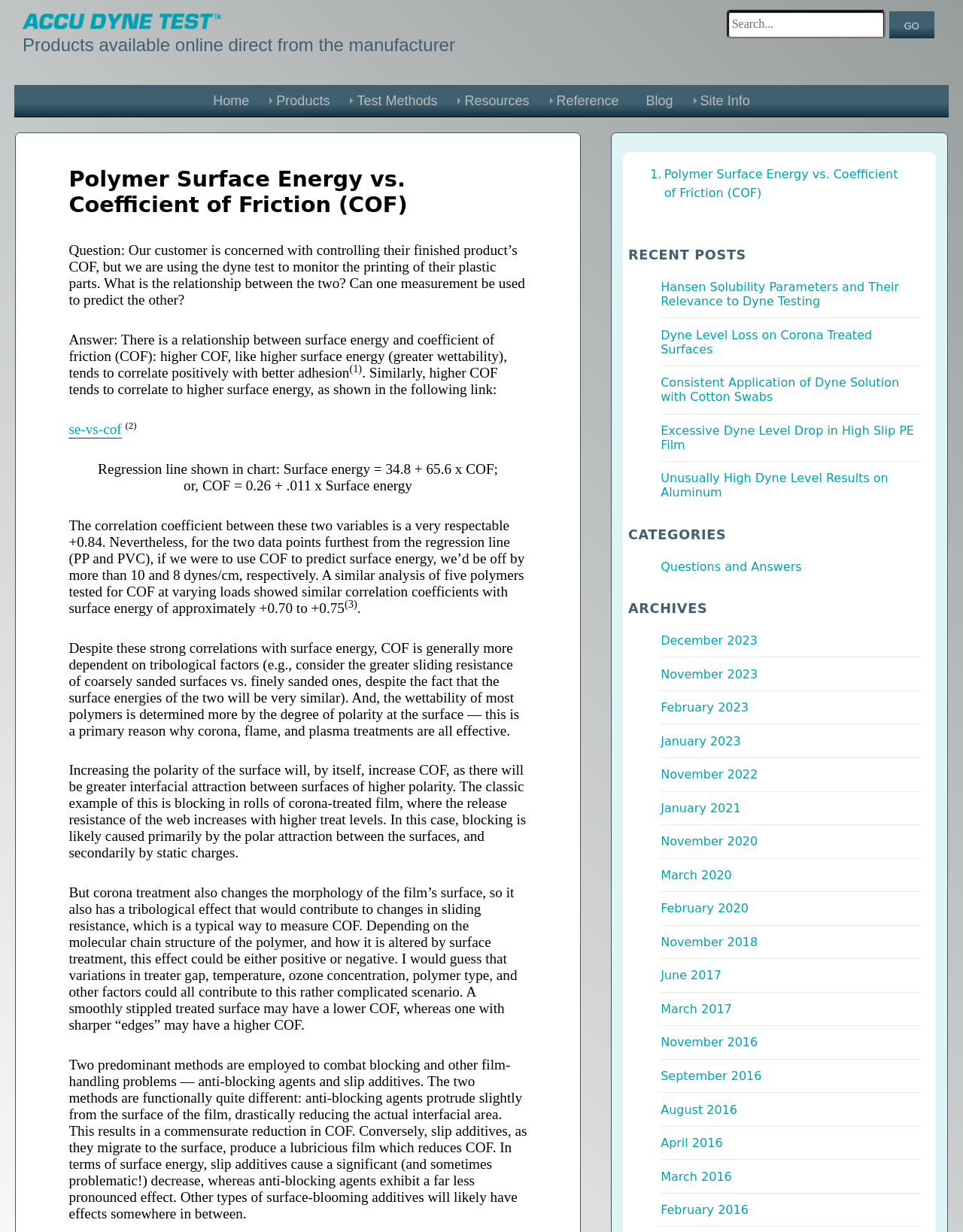Find and specify the bounding box coordinates that correspond to the clickable region for the instruction: "Click the GO button".

[0.923, 0.009, 0.97, 0.031]